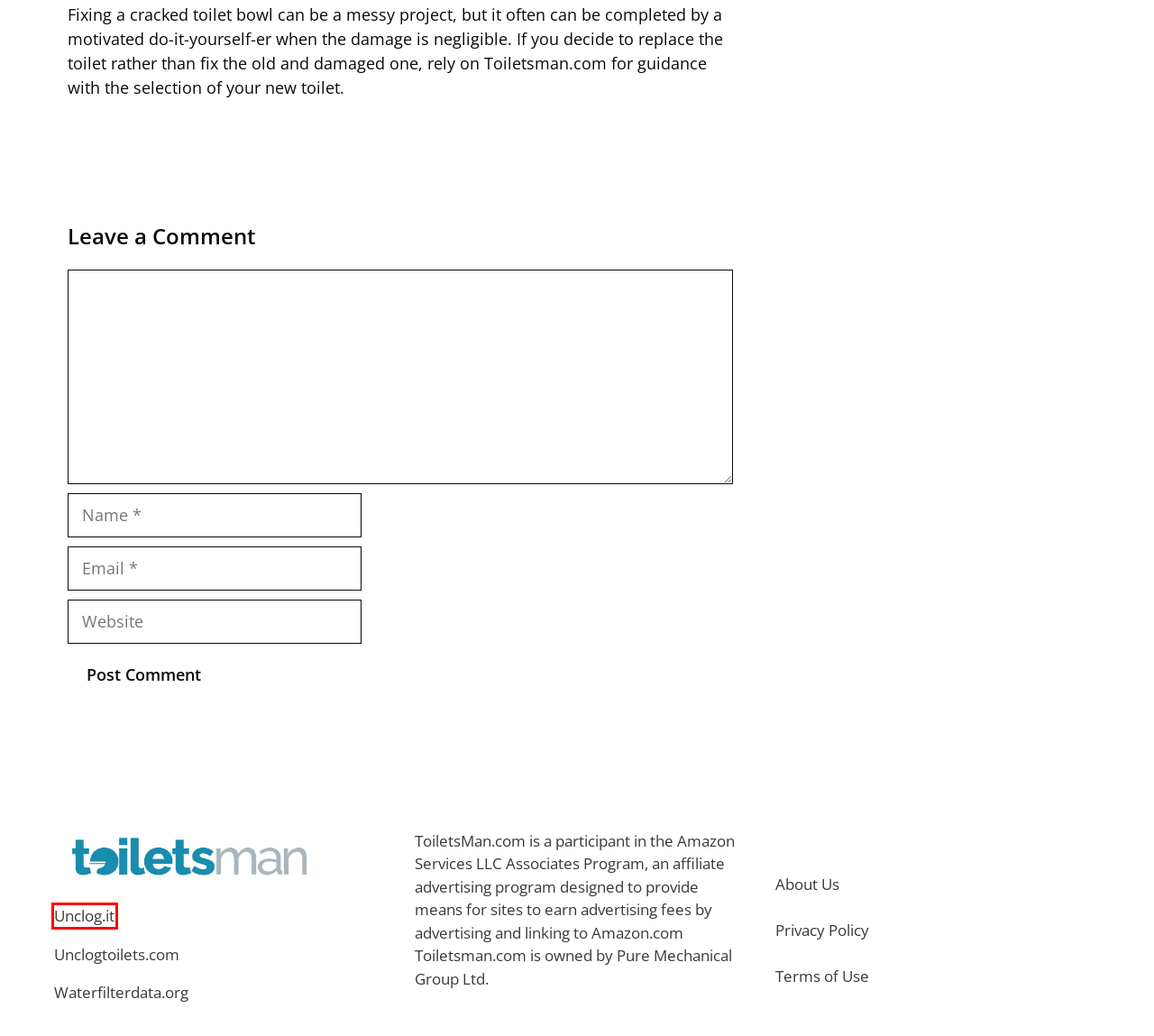You have a screenshot showing a webpage with a red bounding box around a UI element. Choose the webpage description that best matches the new page after clicking the highlighted element. Here are the options:
A. Home - Pure Mechanical Group Ltd.
B. Saniflo Toilet Reviews - Full Comparisons | ToiletsMan
C. Privacy Policy | ToiletsMan
D. Getting Started With Water Filter Data - Water Filter Data
E. Terms of Use | ToiletsMan
F. Metro Vancouver Plumbers - Unclog.It | Plumbing | Drain Cleaning | Heating
G. How to Unclog a Toilet
H. Kohler Corbelle – Full Toilet Review | ToiletsMan

F